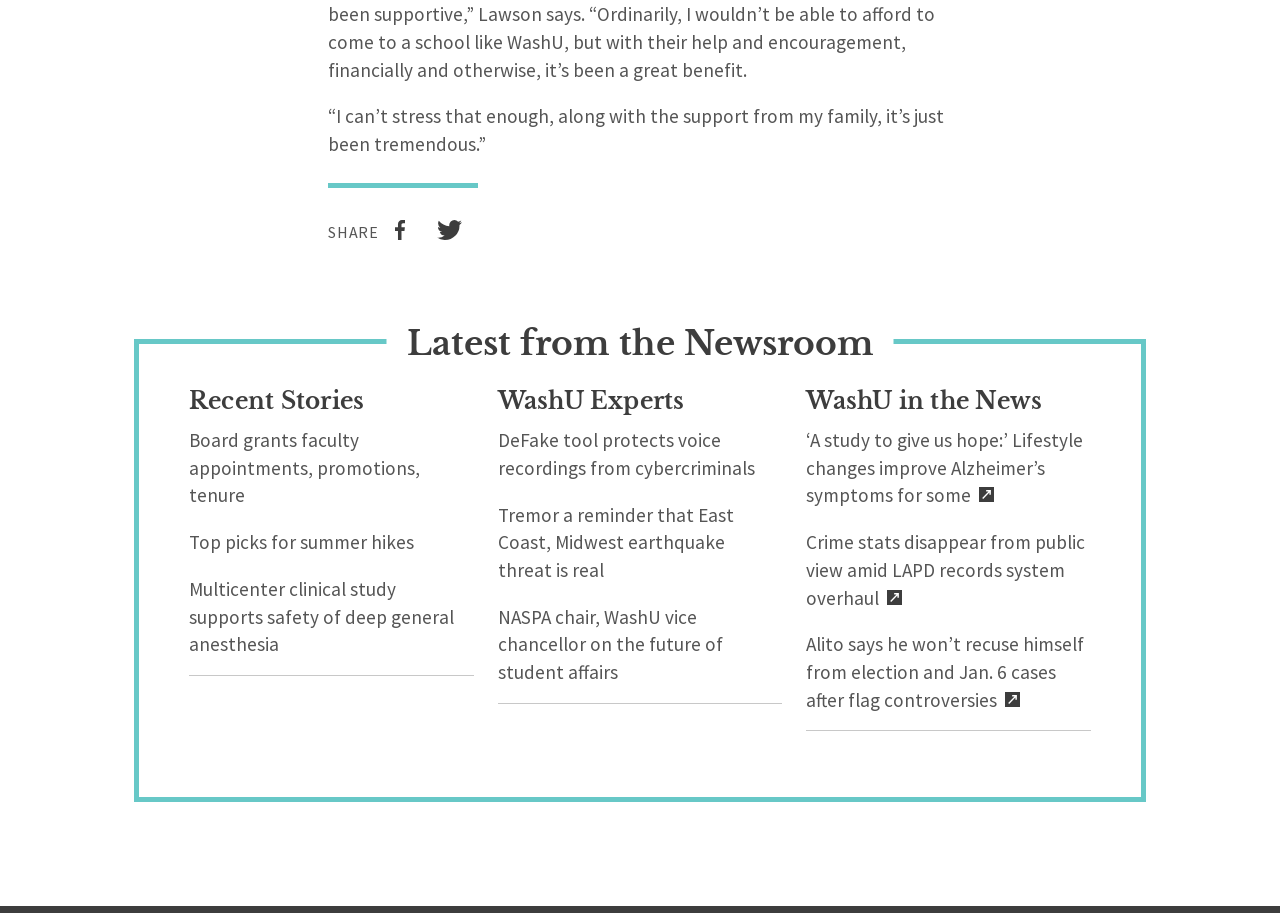Bounding box coordinates are specified in the format (top-left x, top-left y, bottom-right x, bottom-right y). All values are floating point numbers bounded between 0 and 1. Please provide the bounding box coordinate of the region this sentence describes: WashU in the News

[0.63, 0.424, 0.814, 0.454]